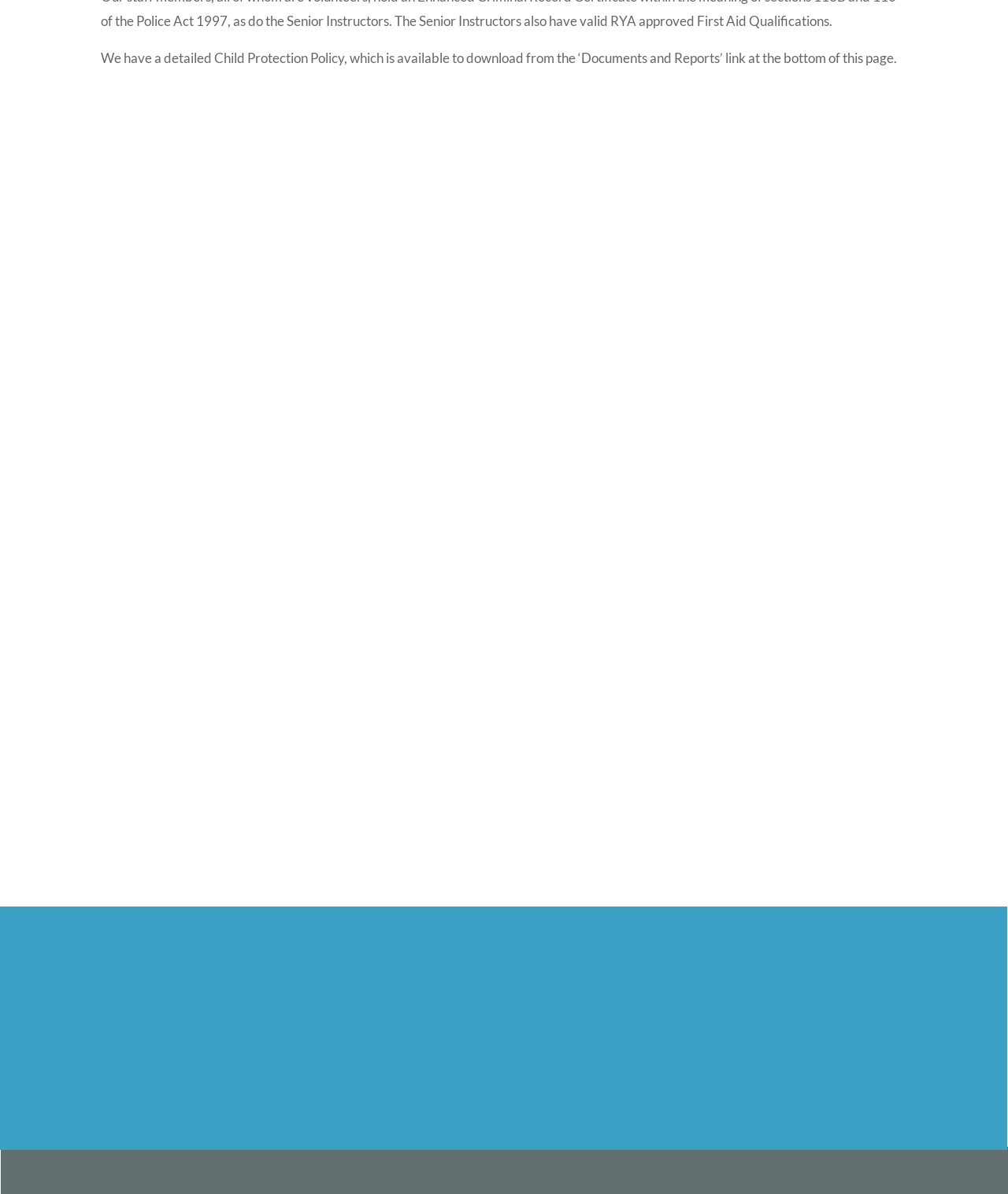Find the bounding box coordinates of the clickable element required to execute the following instruction: "Click the 'About us' link". Provide the coordinates as four float numbers between 0 and 1, i.e., [left, top, right, bottom].

[0.099, 0.801, 0.15, 0.814]